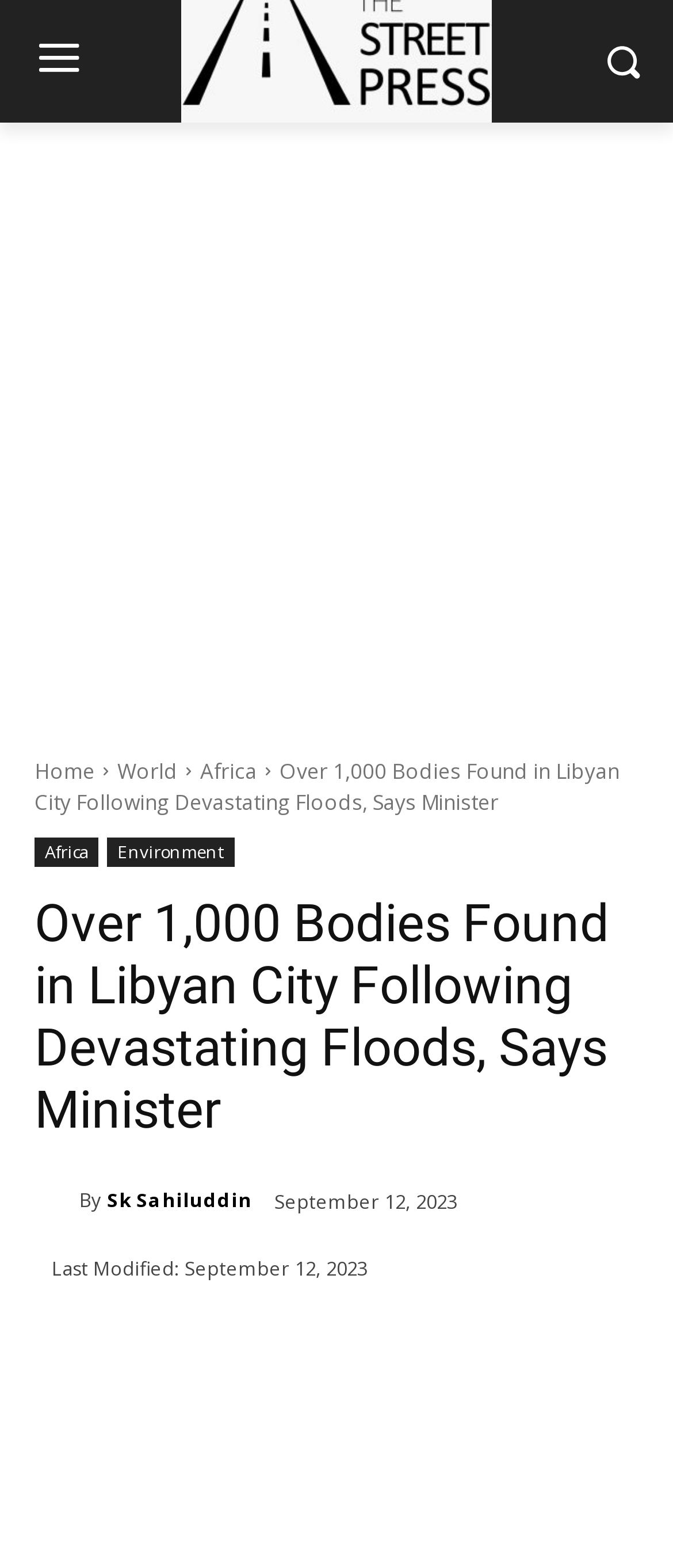Who is the author of the article?
Using the image as a reference, give a one-word or short phrase answer.

Sk Sahiluddin